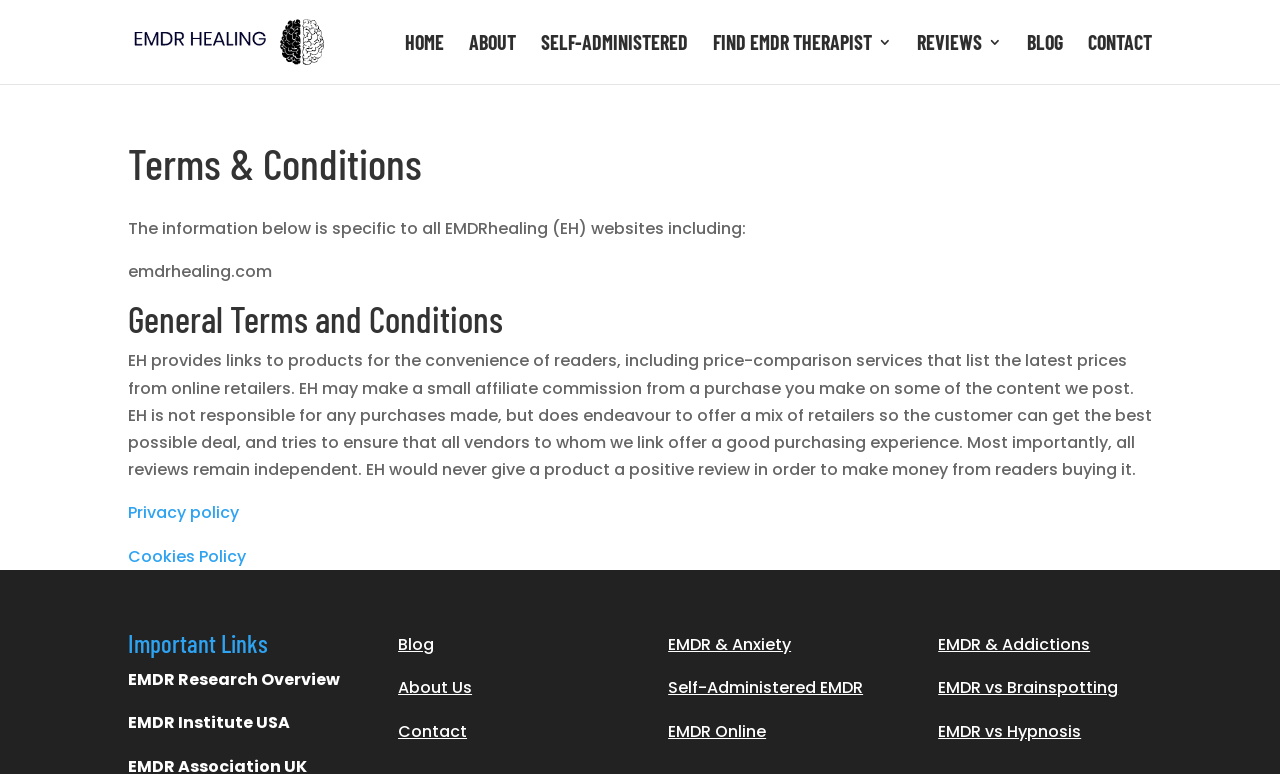Specify the bounding box coordinates of the area that needs to be clicked to achieve the following instruction: "visit EMDR research overview".

[0.1, 0.863, 0.266, 0.893]